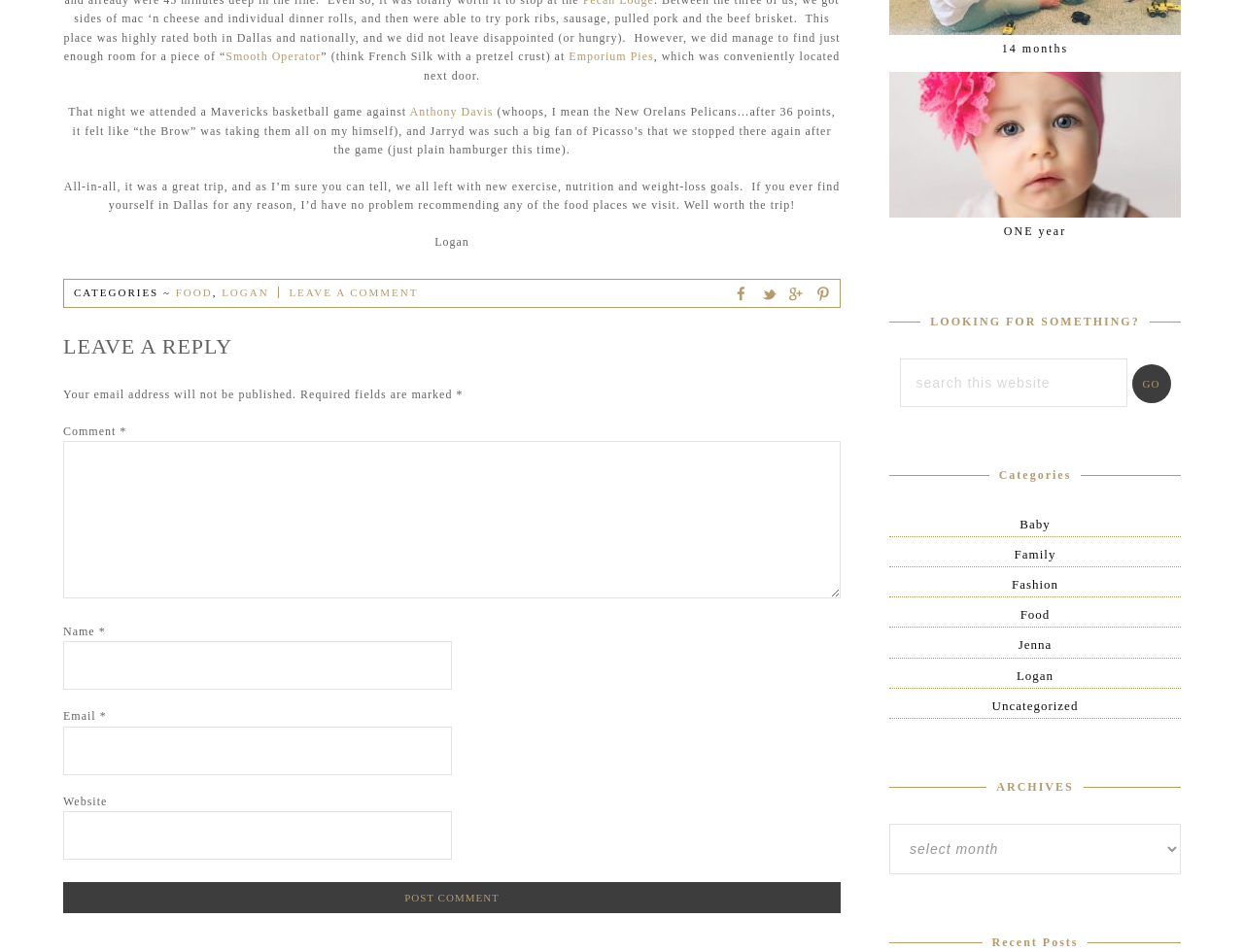What is the name of the pie shop mentioned?
Please provide a single word or phrase based on the screenshot.

Emporium Pies